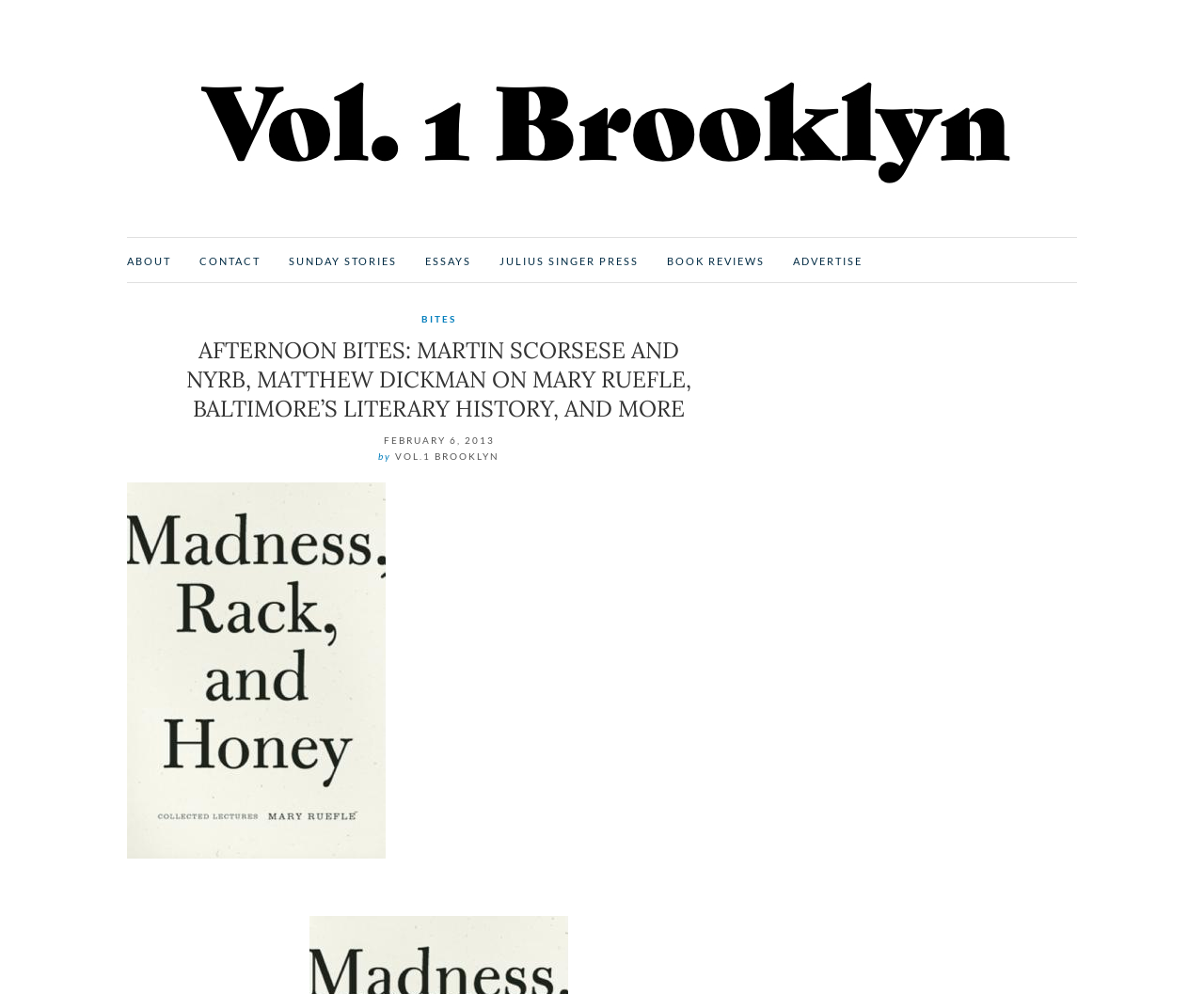Locate the bounding box coordinates of the area that needs to be clicked to fulfill the following instruction: "click on BITES". The coordinates should be in the format of four float numbers between 0 and 1, namely [left, top, right, bottom].

[0.35, 0.313, 0.379, 0.329]